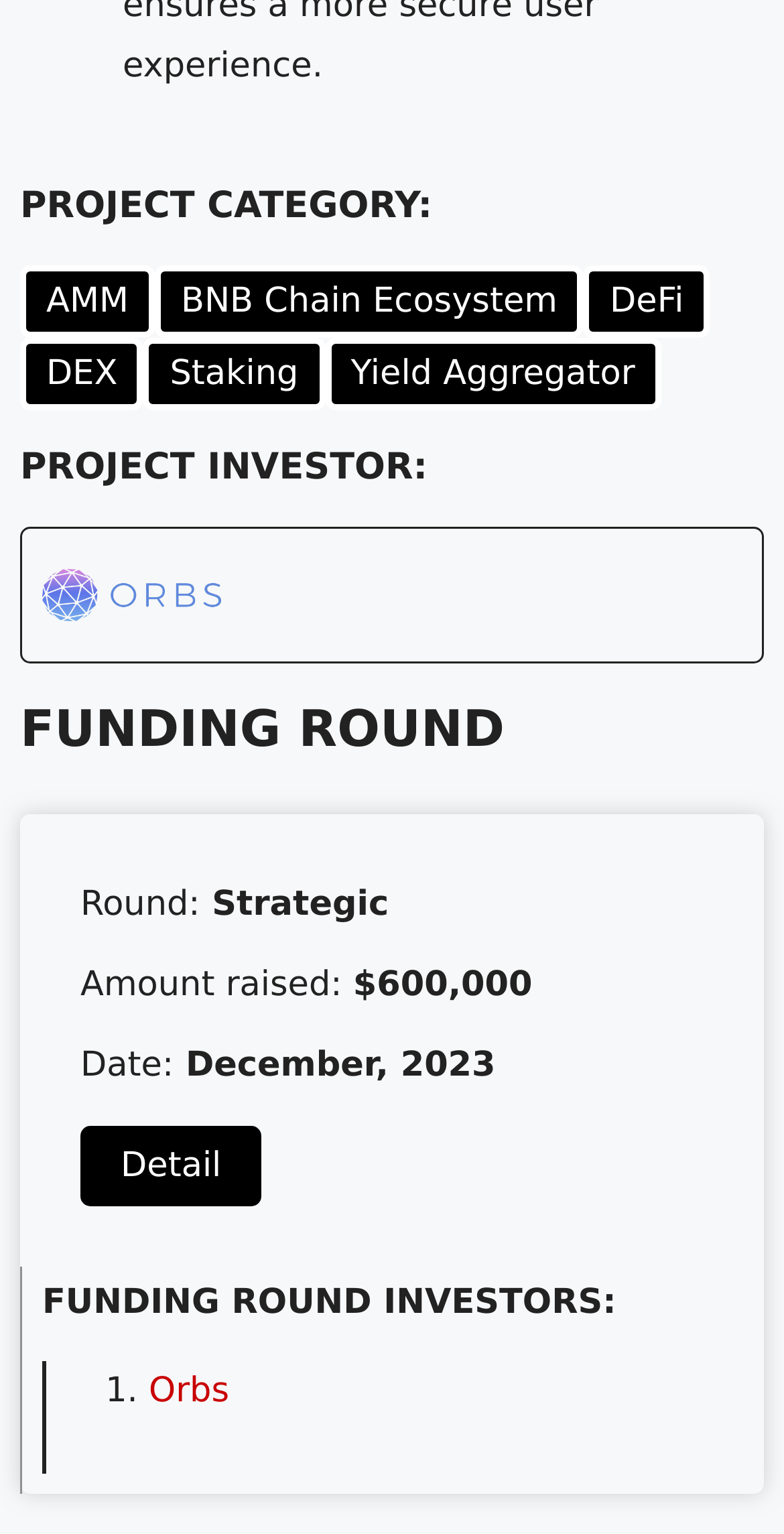Provide the bounding box coordinates of the HTML element described by the text: "DeFi".

[0.744, 0.172, 0.906, 0.22]